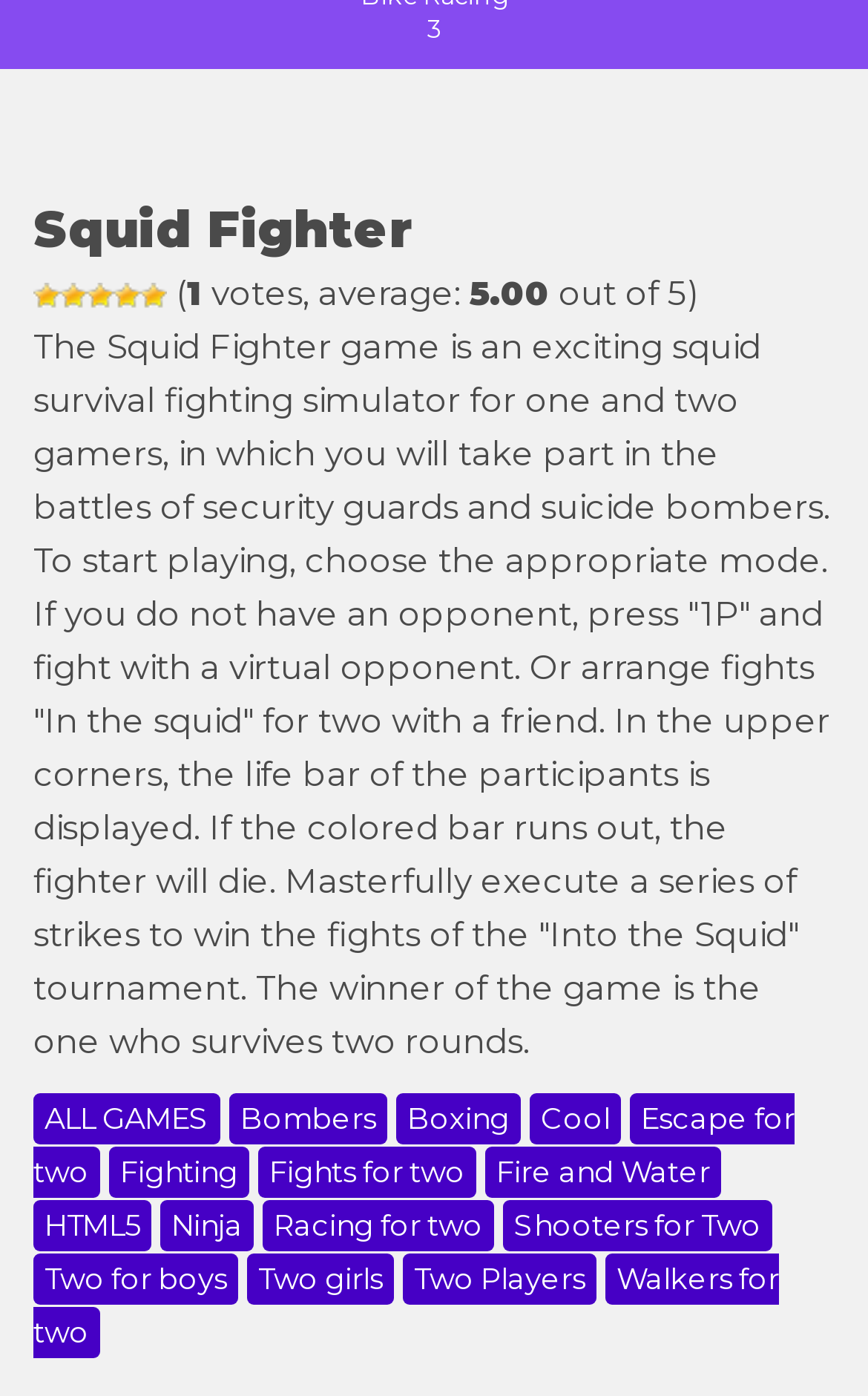Please identify the bounding box coordinates of the element's region that I should click in order to complete the following instruction: "click on the 'Two Players' link". The bounding box coordinates consist of four float numbers between 0 and 1, i.e., [left, top, right, bottom].

[0.464, 0.897, 0.687, 0.934]